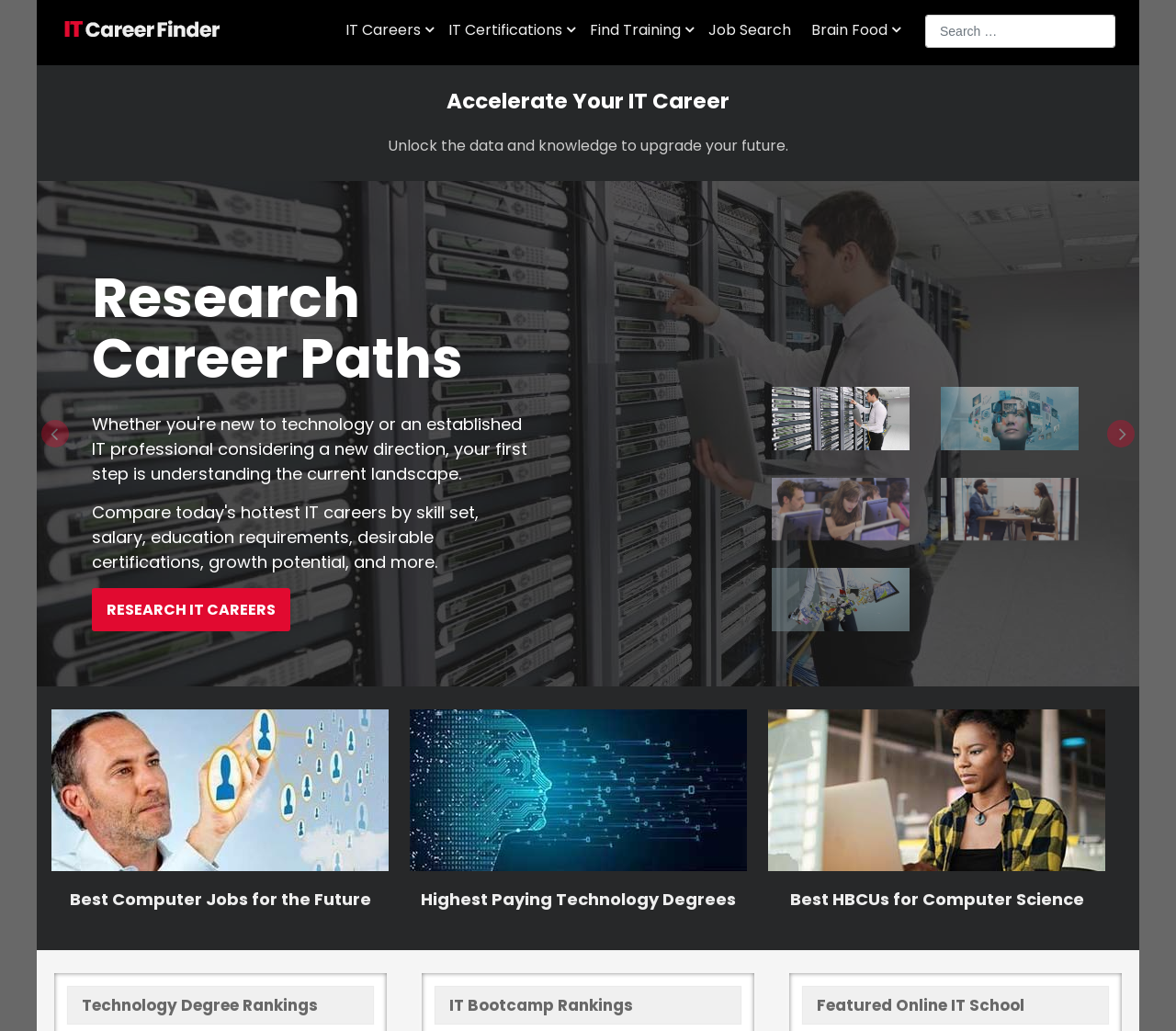Please mark the bounding box coordinates of the area that should be clicked to carry out the instruction: "Search for IT careers".

[0.796, 0.019, 0.954, 0.042]